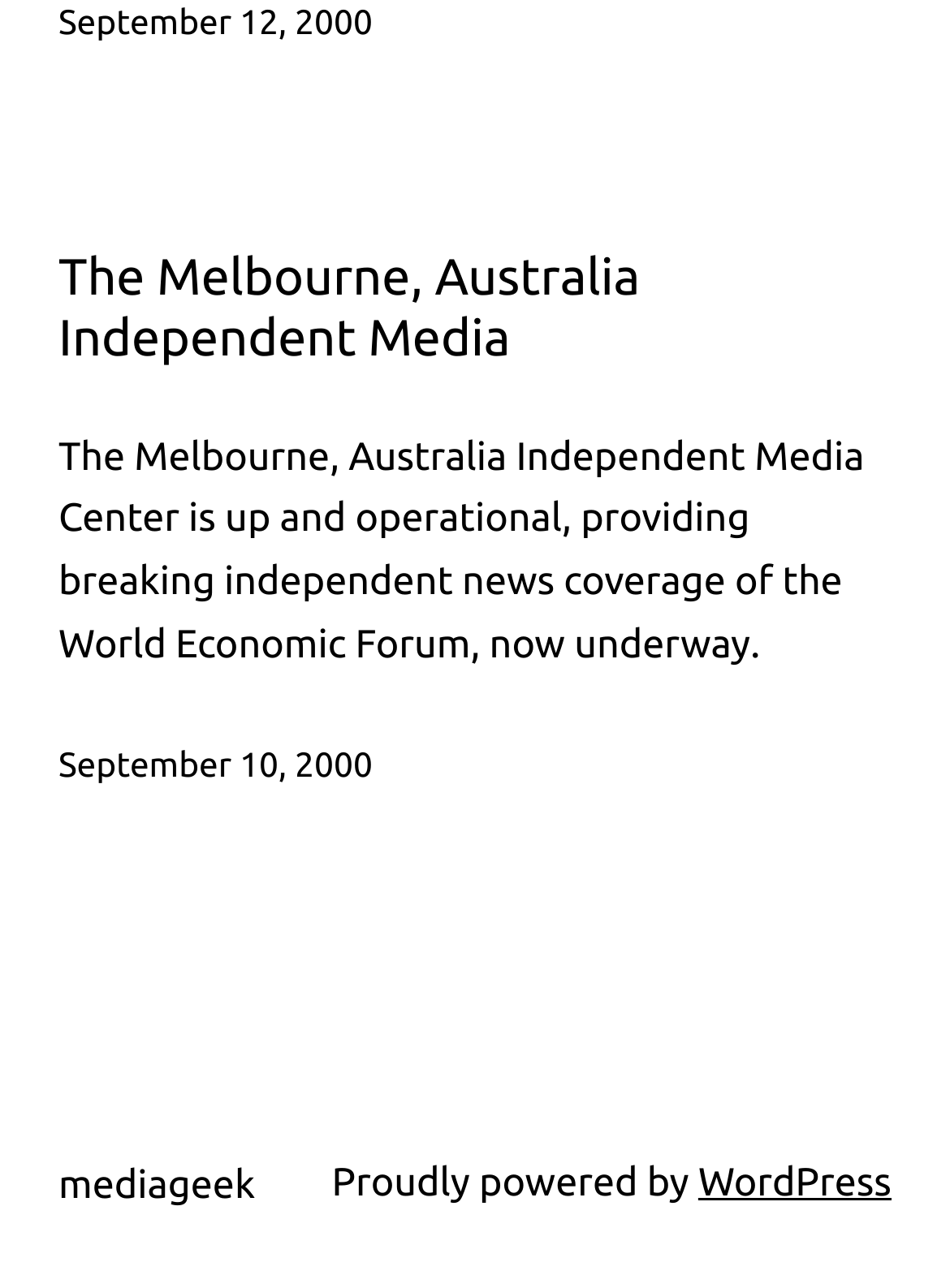Use a single word or phrase to answer this question: 
What is the platform powering the website?

WordPress